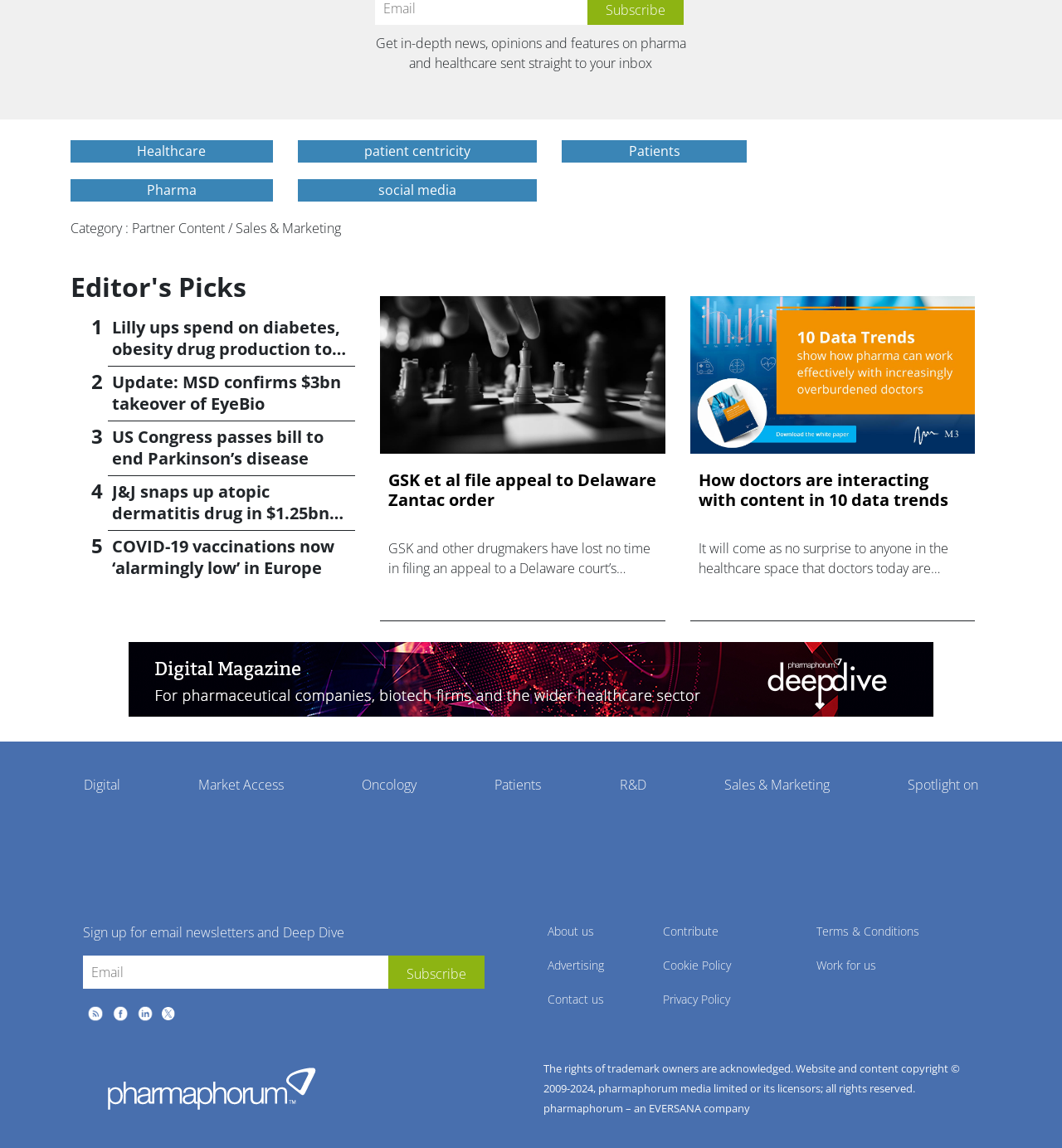Kindly provide the bounding box coordinates of the section you need to click on to fulfill the given instruction: "View 'Featured Articles'".

None